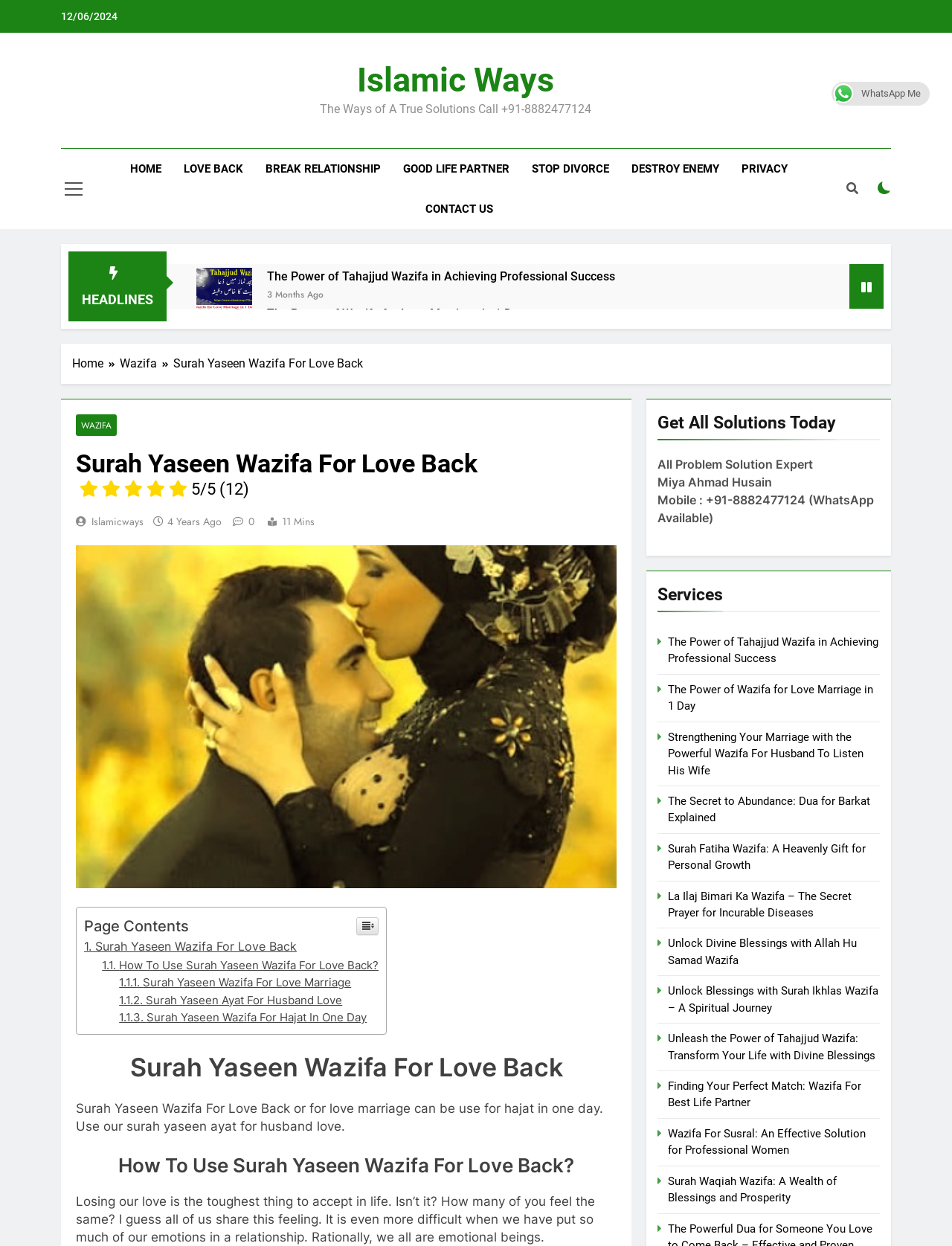What is the purpose of this webpage?
Using the image, provide a concise answer in one word or a short phrase.

Islamic love solutions